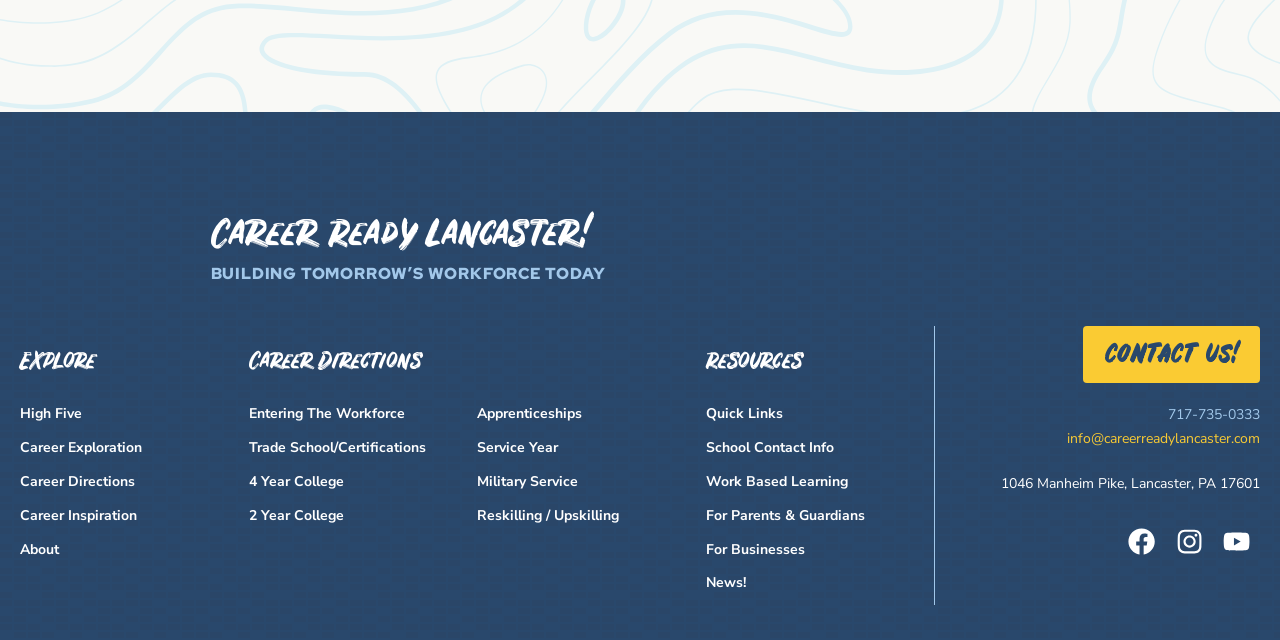Please give the bounding box coordinates of the area that should be clicked to fulfill the following instruction: "View Quick Links". The coordinates should be in the format of four float numbers from 0 to 1, i.e., [left, top, right, bottom].

[0.551, 0.632, 0.612, 0.661]